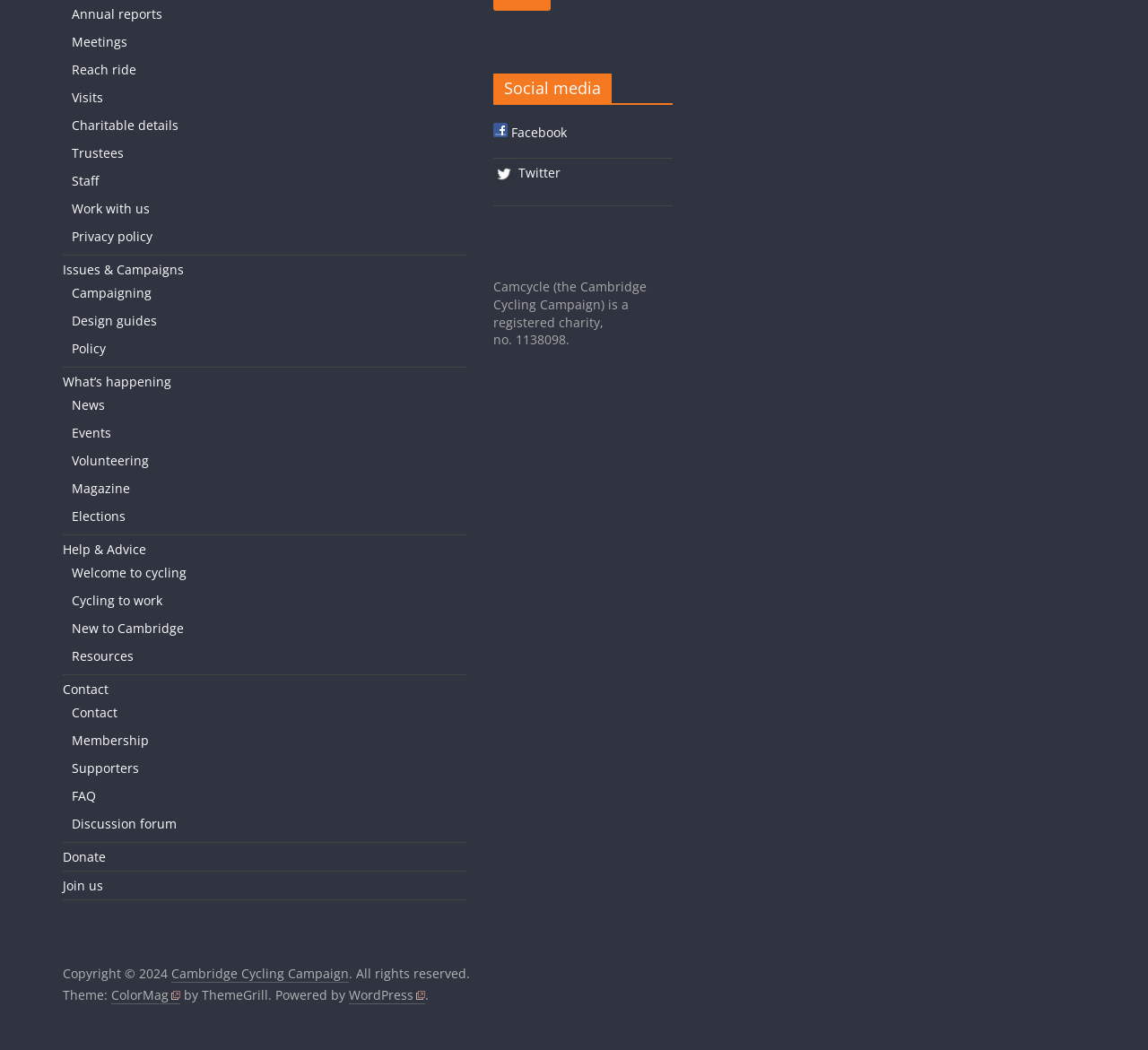Please identify the bounding box coordinates of the element that needs to be clicked to perform the following instruction: "Check the Privacy policy".

[0.062, 0.217, 0.133, 0.233]